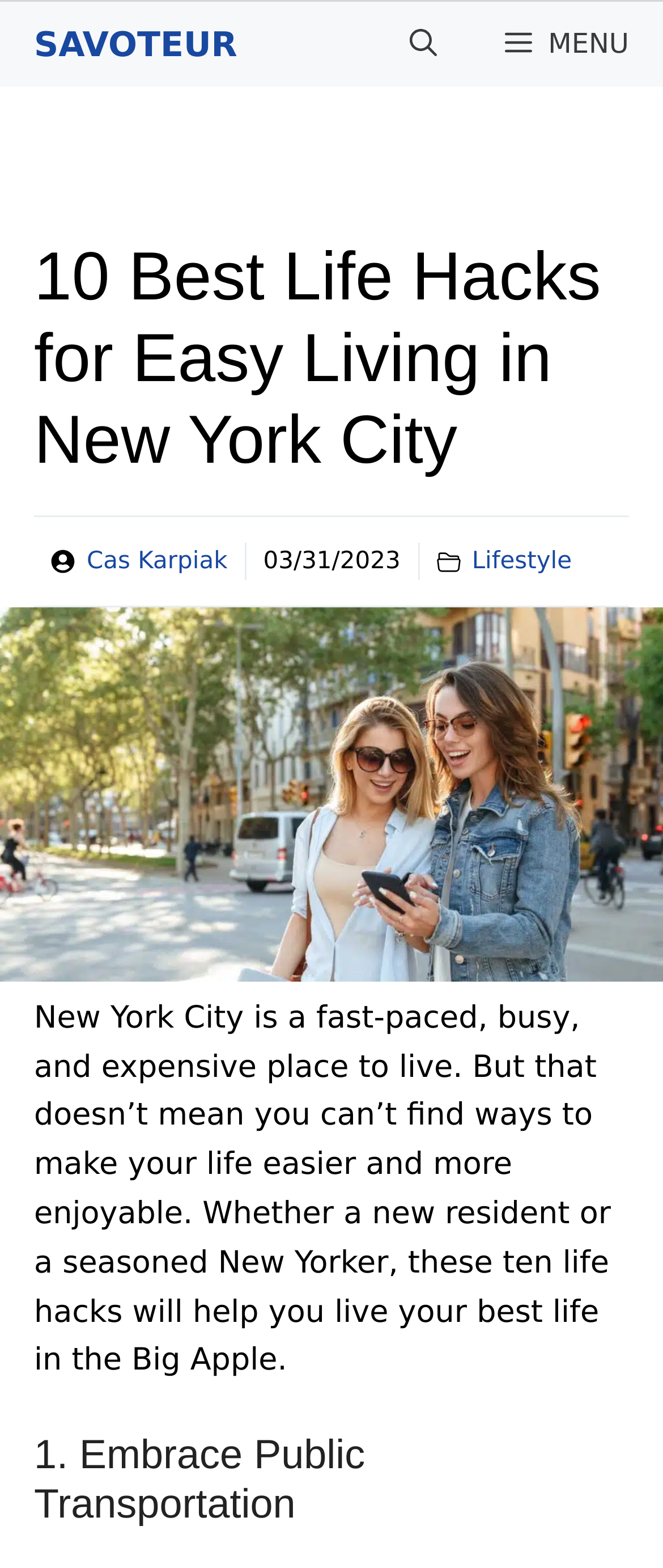What is the topic of the article?
Respond to the question with a single word or phrase according to the image.

Lifestyle